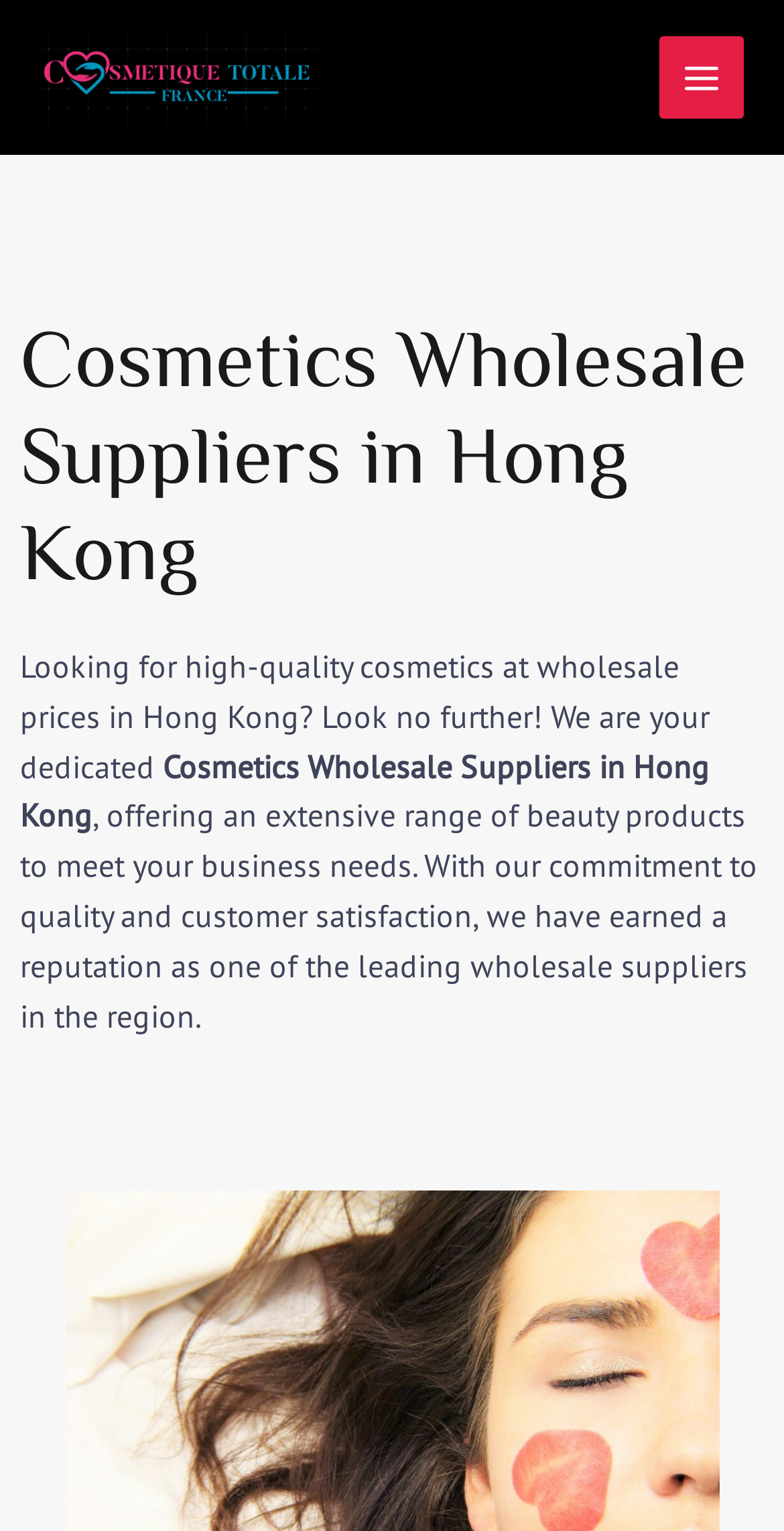Offer a detailed explanation of the webpage layout and contents.

The webpage is about Cosmetics Wholesale Suppliers in Hong Kong, specifically introducing COSMETIQUE TOTALE FRANCE as a dedicated supplier. 

At the top left of the page, there is a link and an image with the text "COSMETIQUE TOTALE FRANCE". 

On the top right, there is a button labeled "MAIN MENU". 

Below the button, there is a section with a heading "Cosmetics Wholesale Suppliers in Hong Kong" followed by a brief introduction. The introduction consists of two paragraphs of text. The first paragraph reads, "Looking for high-quality cosmetics at wholesale prices in Hong Kong? Look no further! We are your dedicated..." and the second paragraph continues, "...offering an extensive range of beauty products to meet your business needs. With our commitment to quality and customer satisfaction, we have earned a reputation as one of the leading wholesale suppliers in the region."